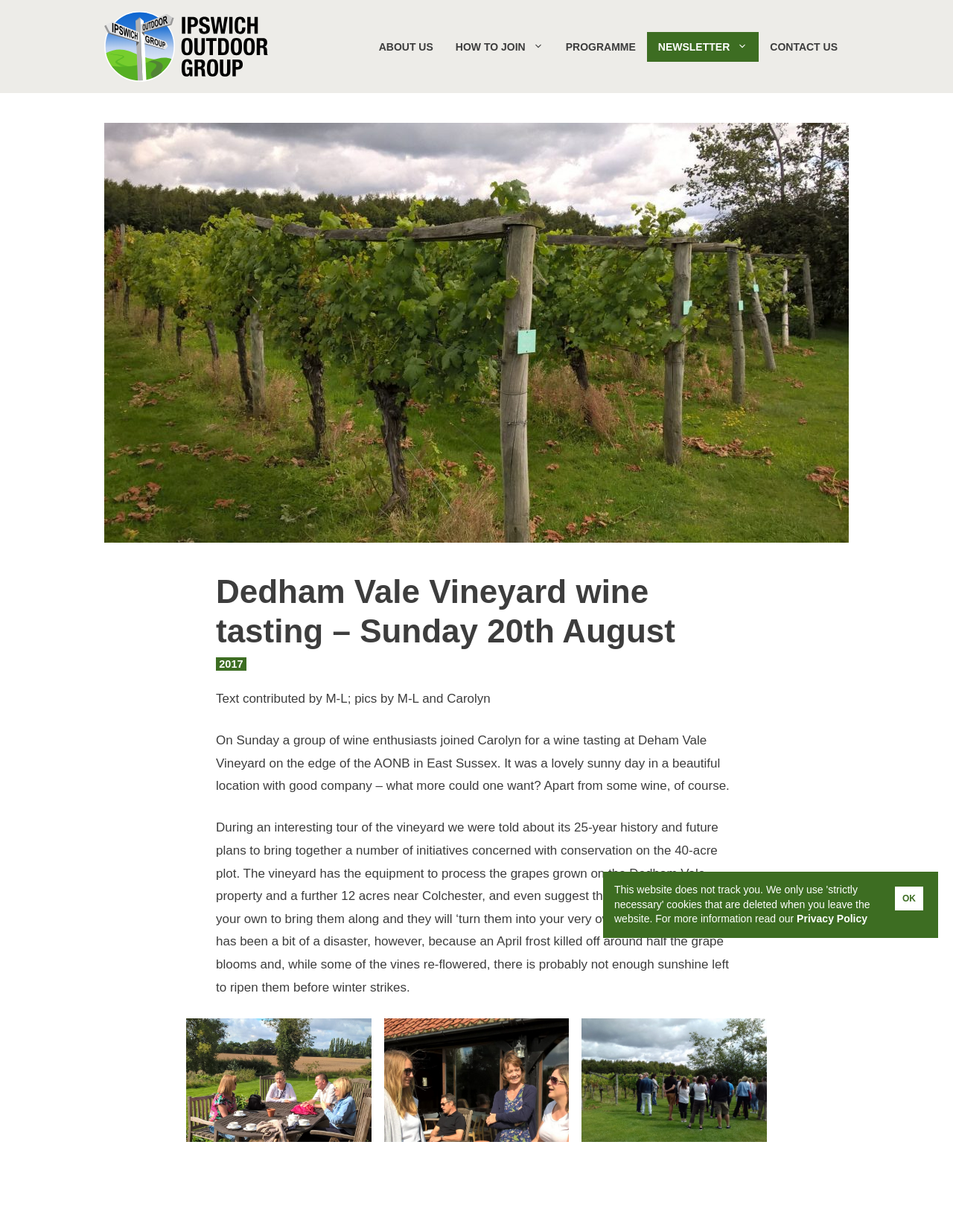What is the name of the vineyard?
Answer the question with a single word or phrase by looking at the picture.

Deham Vale Vineyard